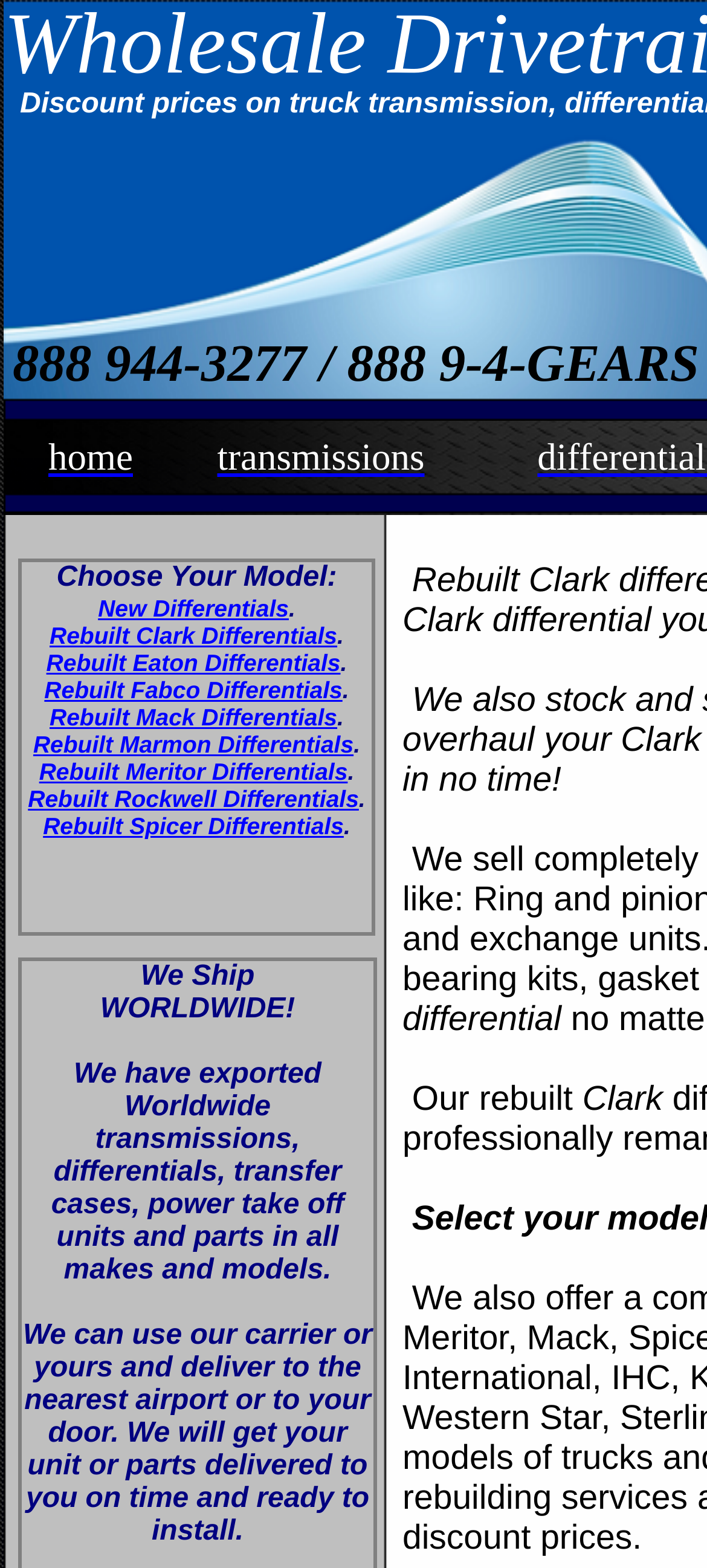Locate the bounding box coordinates of the segment that needs to be clicked to meet this instruction: "Click on 'Rebuilt Eaton Differentials'".

[0.065, 0.414, 0.482, 0.431]